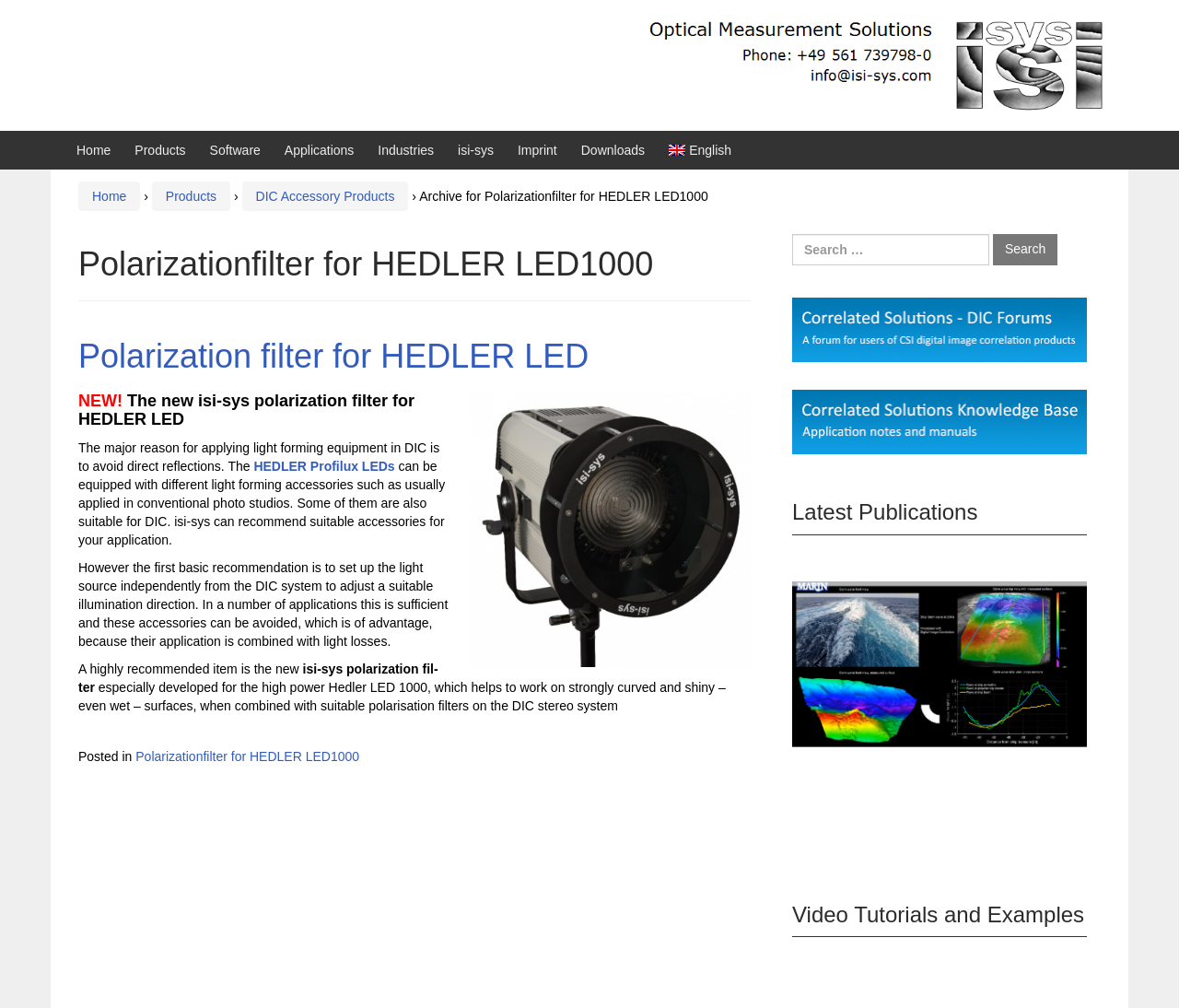Using the given element description, provide the bounding box coordinates (top-left x, top-left y, bottom-right x, bottom-right y) for the corresponding UI element in the screenshot: title="CCS"

None